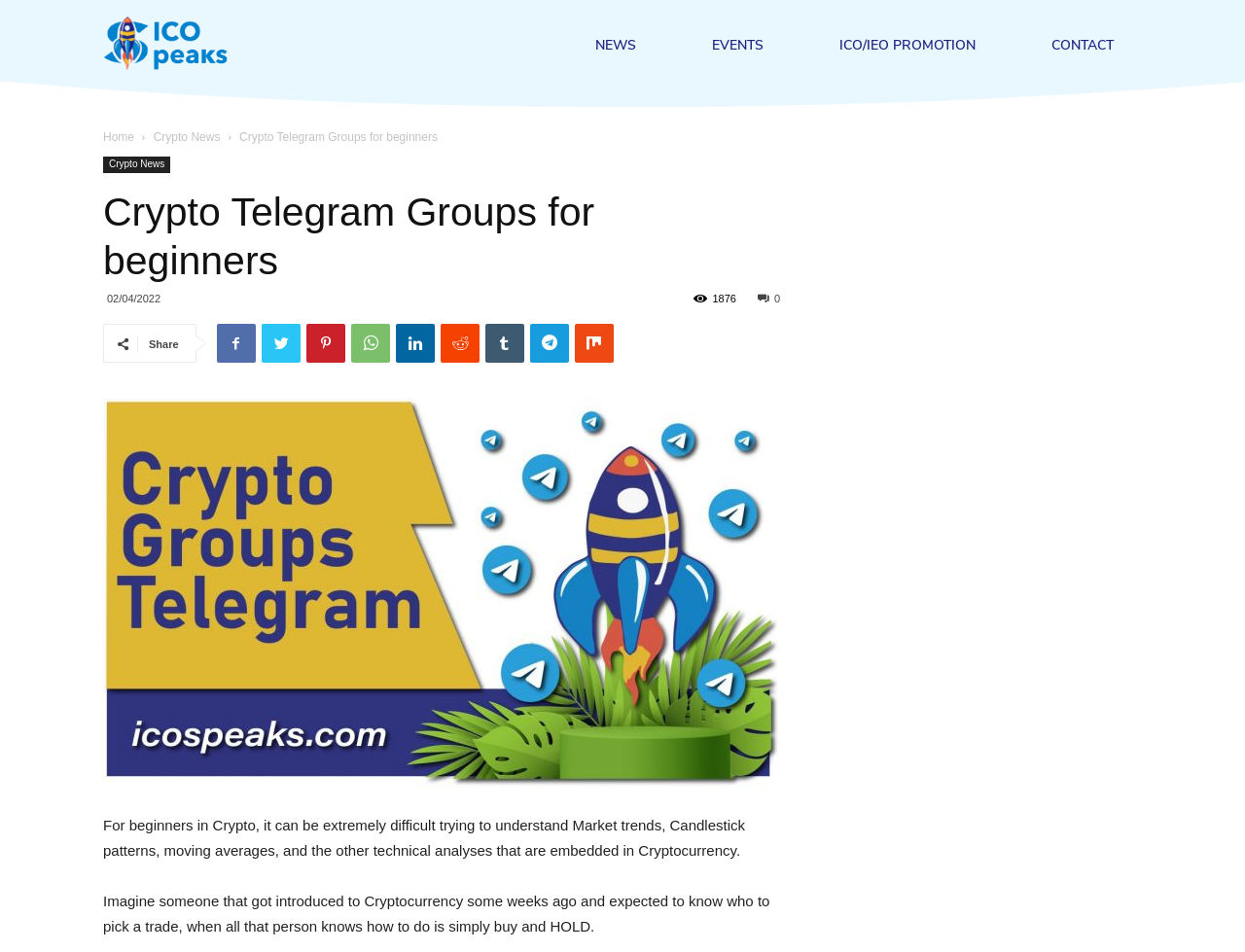Identify the bounding box coordinates for the UI element described as: "Crypto News". The coordinates should be provided as four floats between 0 and 1: [left, top, right, bottom].

[0.123, 0.137, 0.177, 0.151]